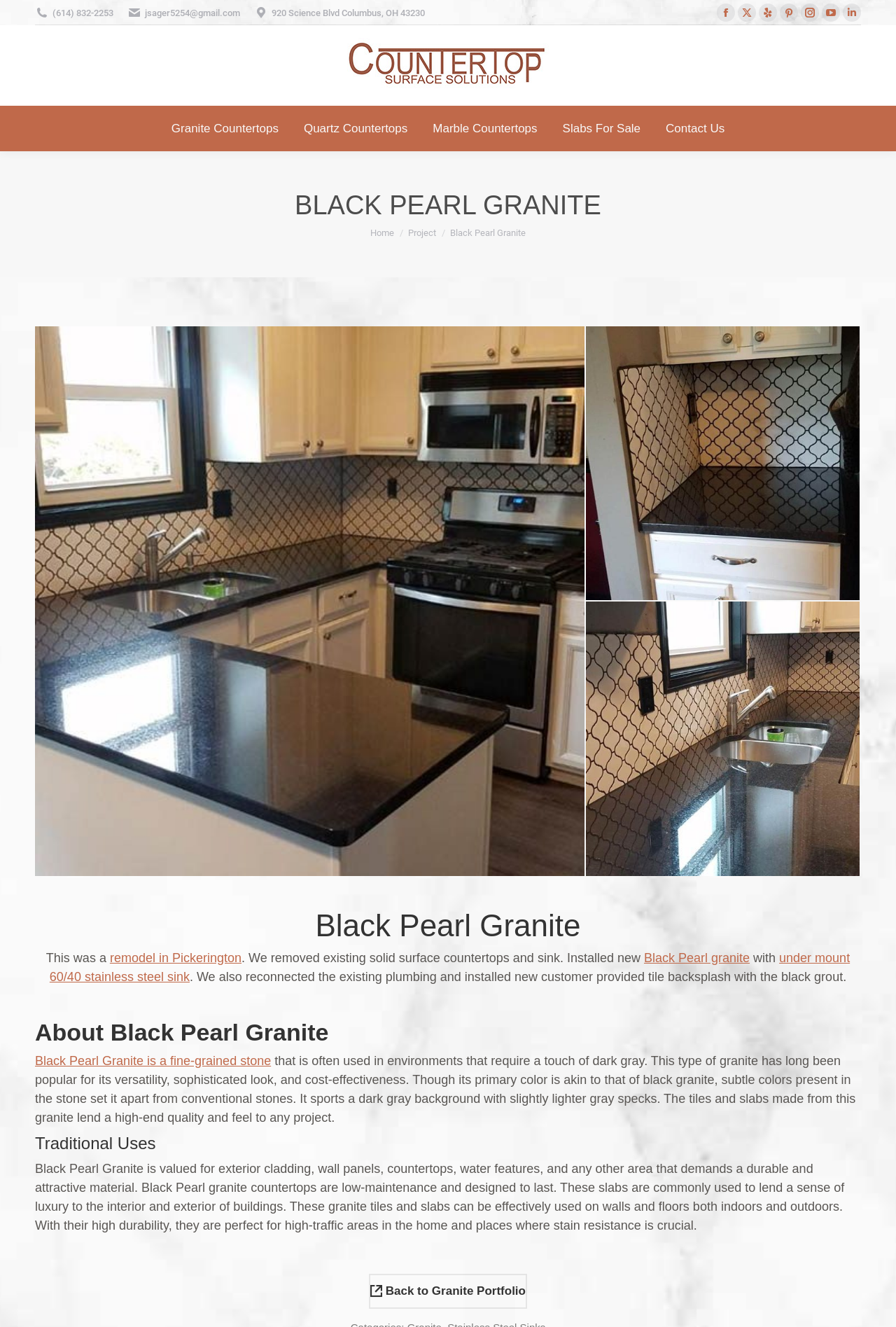What type of countertops does the company offer?
Based on the image, provide a one-word or brief-phrase response.

Granite, Quartz, Marble